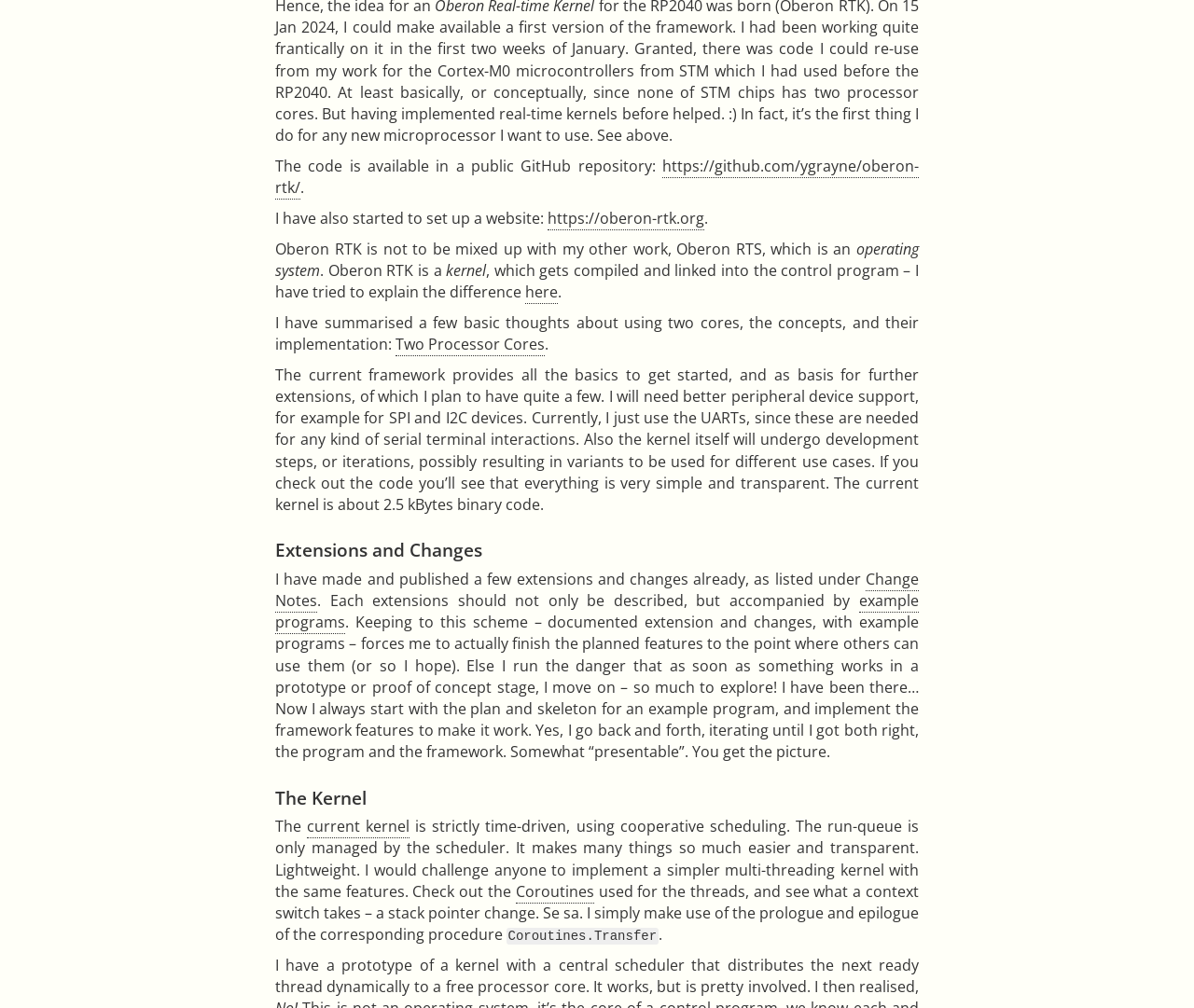Provide a thorough and detailed response to the question by examining the image: 
What is the current focus of the kernel development?

According to the webpage, the current focus of the kernel development is to improve peripheral device support, such as SPI and I2C devices, and to develop the kernel itself further.